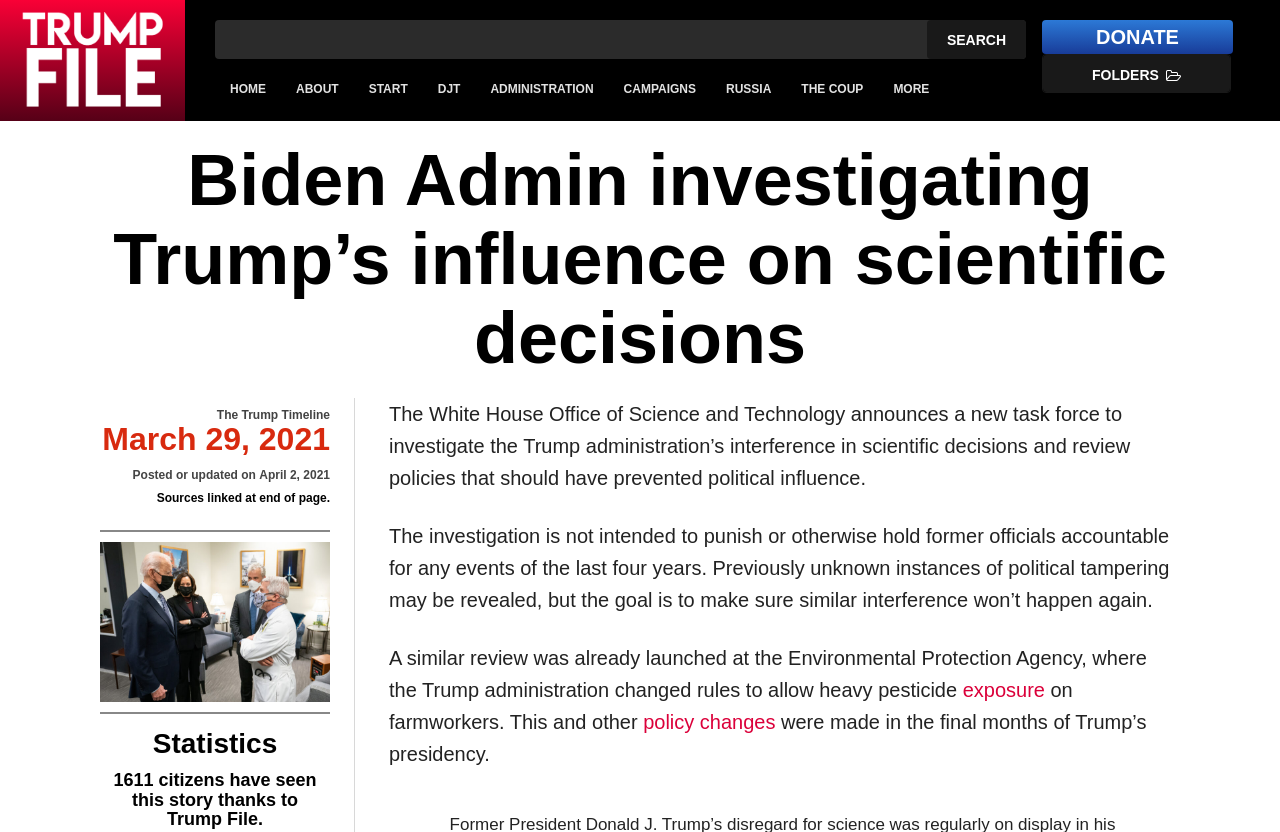Find the bounding box of the UI element described as follows: "Start".

[0.276, 0.077, 0.33, 0.136]